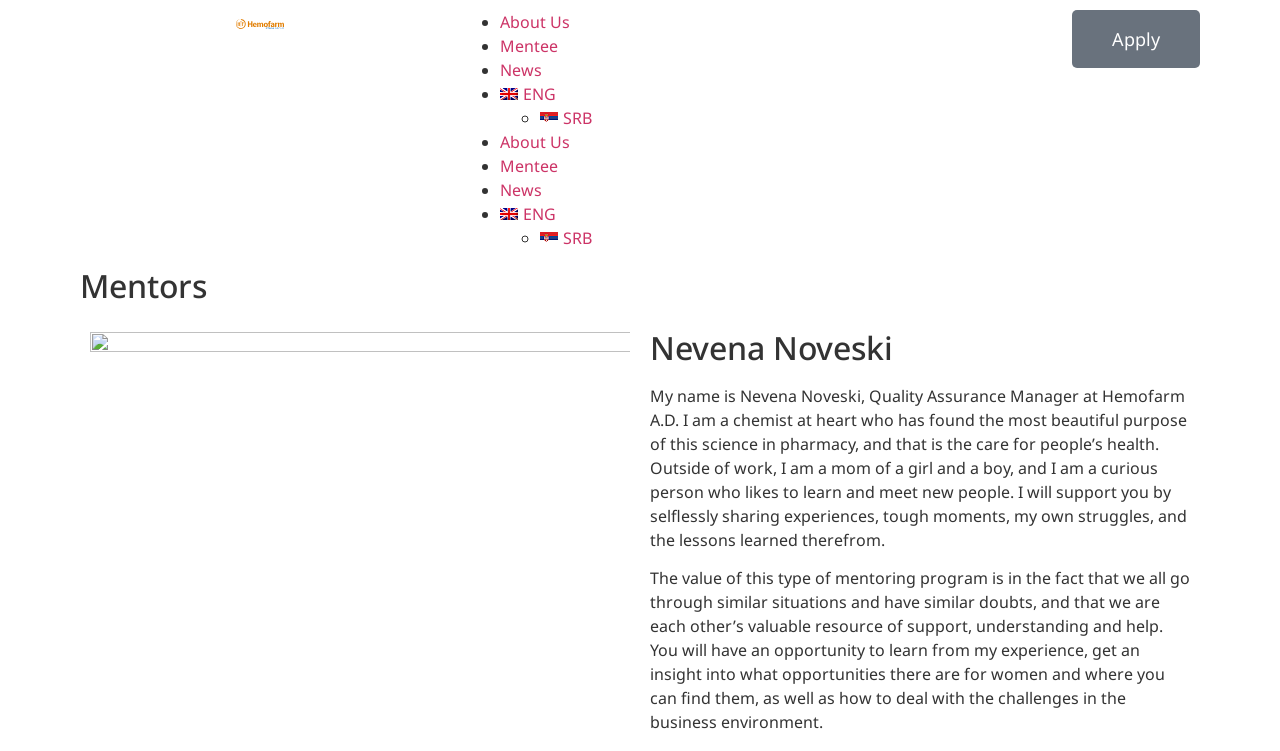What is the purpose of this mentoring program?
Please provide a comprehensive answer based on the visual information in the image.

According to the text, the purpose of this mentoring program is to support and care for people's health, as mentioned in the sentence 'I am a chemist at heart who has found the most beautiful purpose of this science in pharmacy, and that is the care for people’s health'.